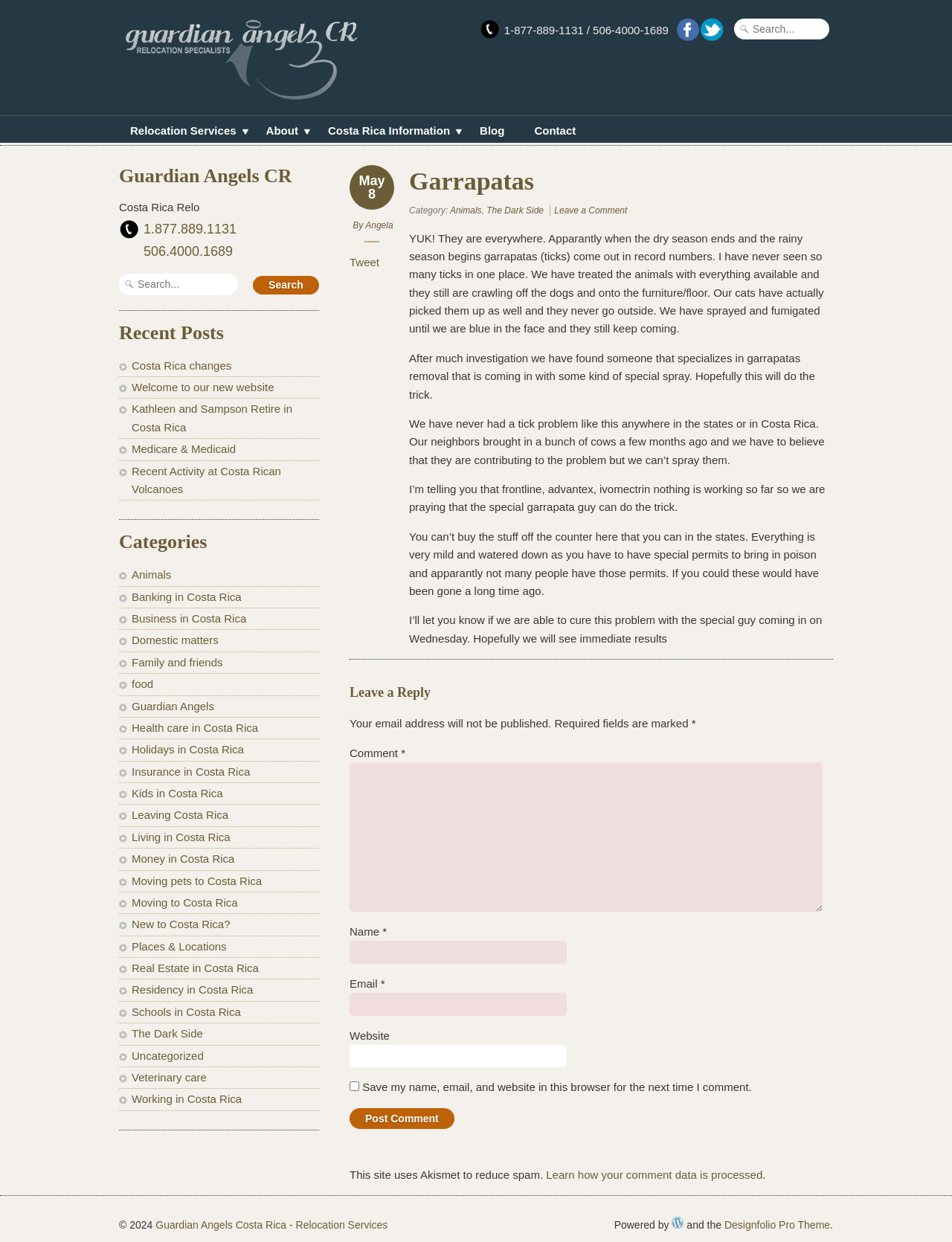How can you contact the company?
Please analyze the image and answer the question with as much detail as possible.

The company's phone numbers can be found at the top right of the webpage, '1-877-889-1131 / 506-4000-1689', and also at the bottom left of the webpage, '1.877.889.1131 506.4000.1689'.